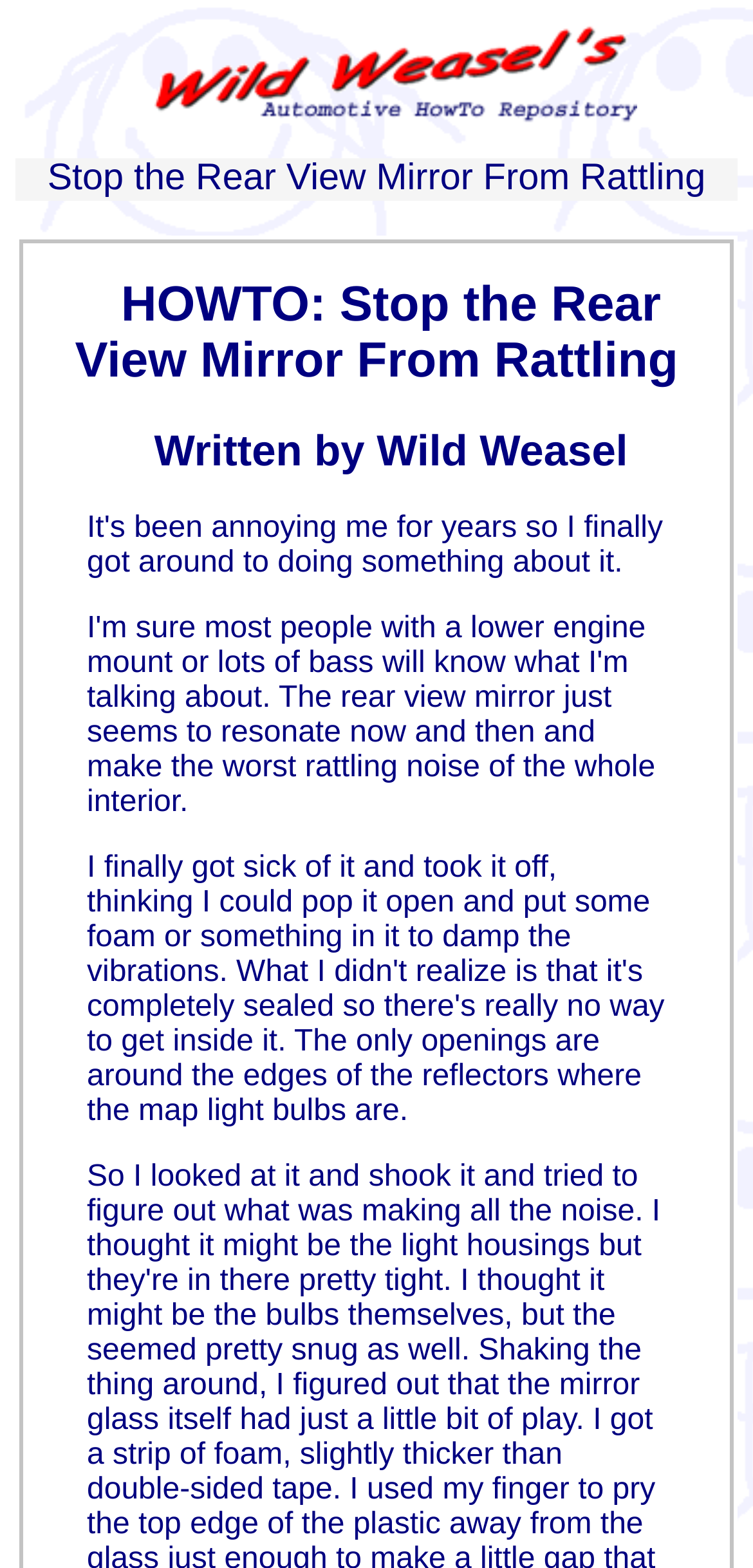Generate a comprehensive caption for the webpage you are viewing.

The webpage is about stopping rear view mirror rattling, as indicated by the title "Stop Rear View Mirror Rattling". At the top of the page, there is a row with a table cell containing a link to "Wild Weasel's Automotive HowTo Repository" with an accompanying image. The link and image span almost the entire width of the page.

Below the top row, there is a heading that reads "HOWTO: Stop the Rear View Mirror From Rattling", which is centered near the top of the page. Underneath this heading, there is a subheading "Written by Wild Weasel", also centered and slightly below the main heading.